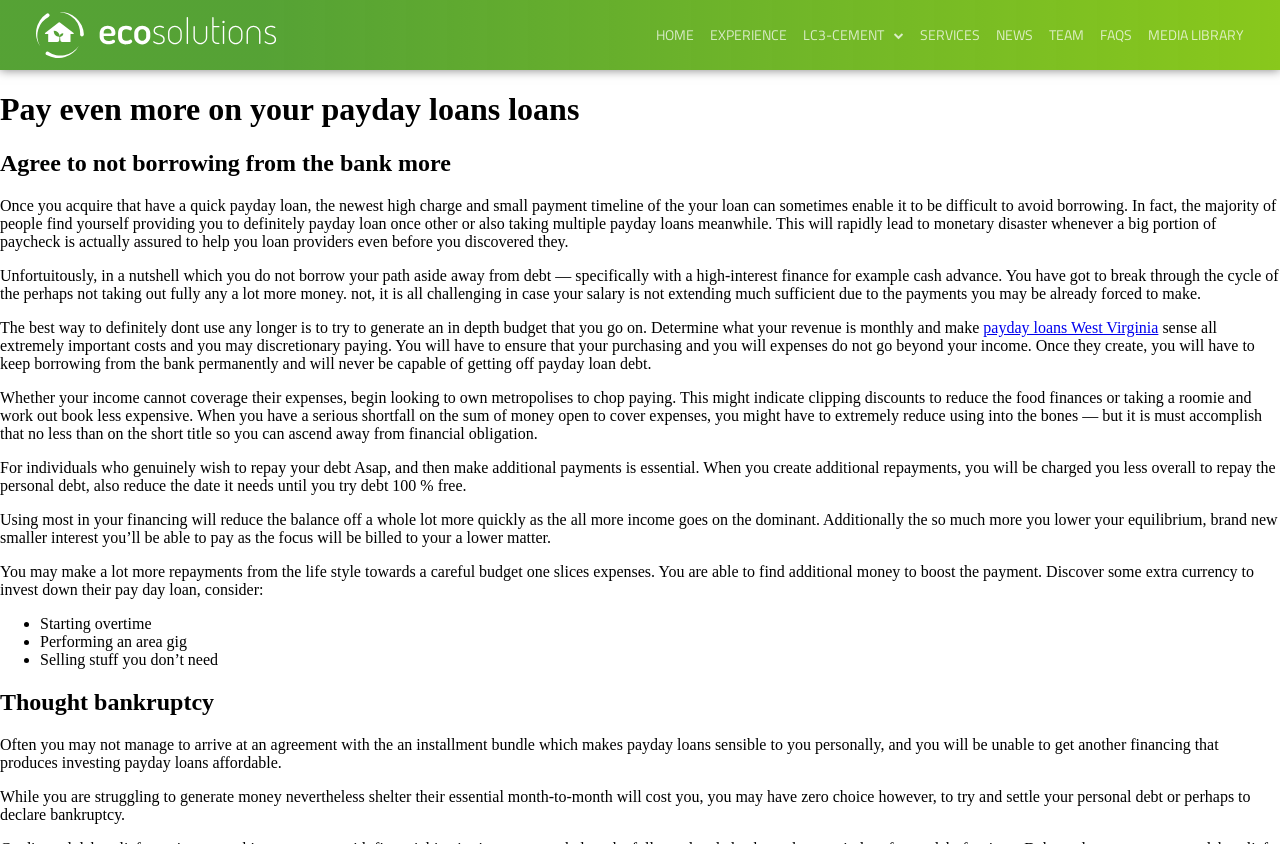Can you find the bounding box coordinates for the element to click on to achieve the instruction: "Click the 'HOME' link"?

None